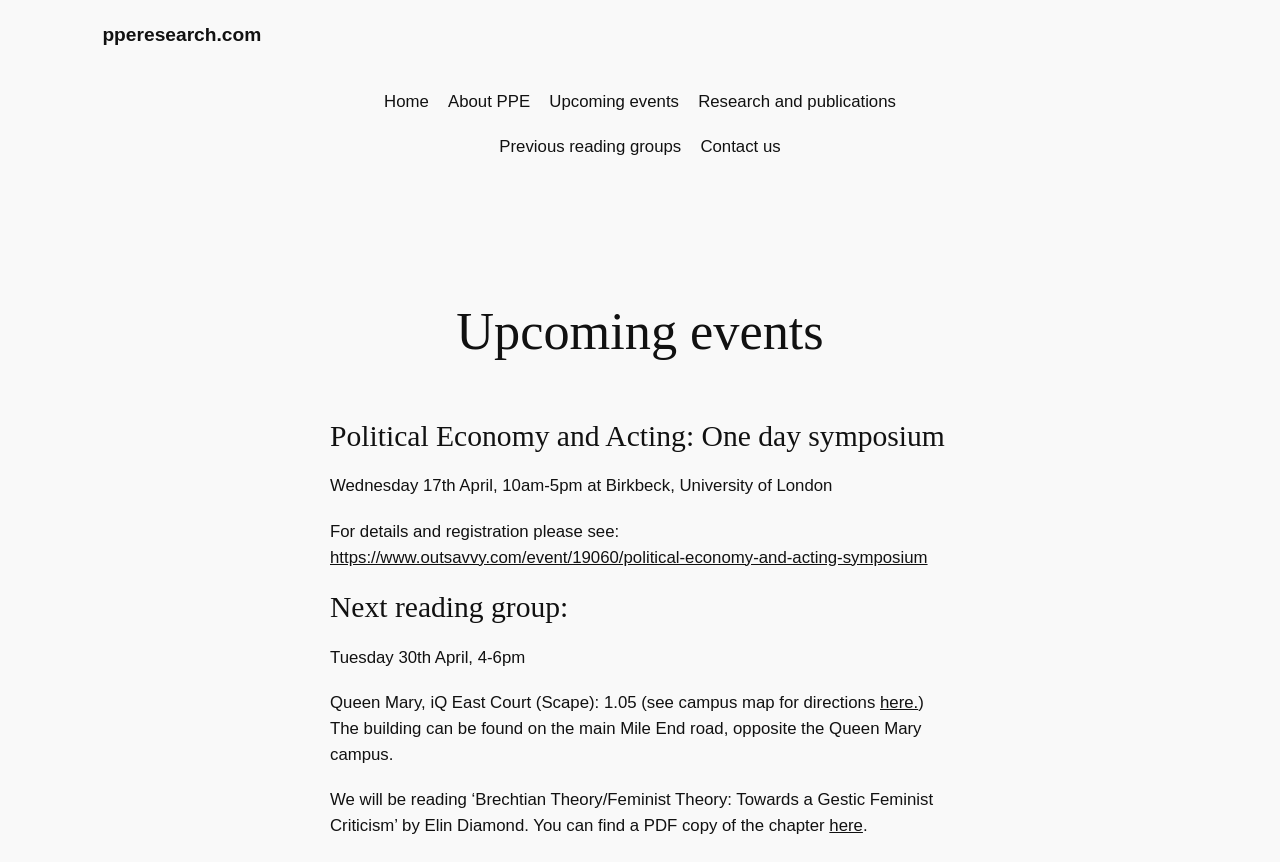Please respond in a single word or phrase: 
What is the title of the chapter to be read in the next reading group?

Brechtian Theory/Feminist Theory